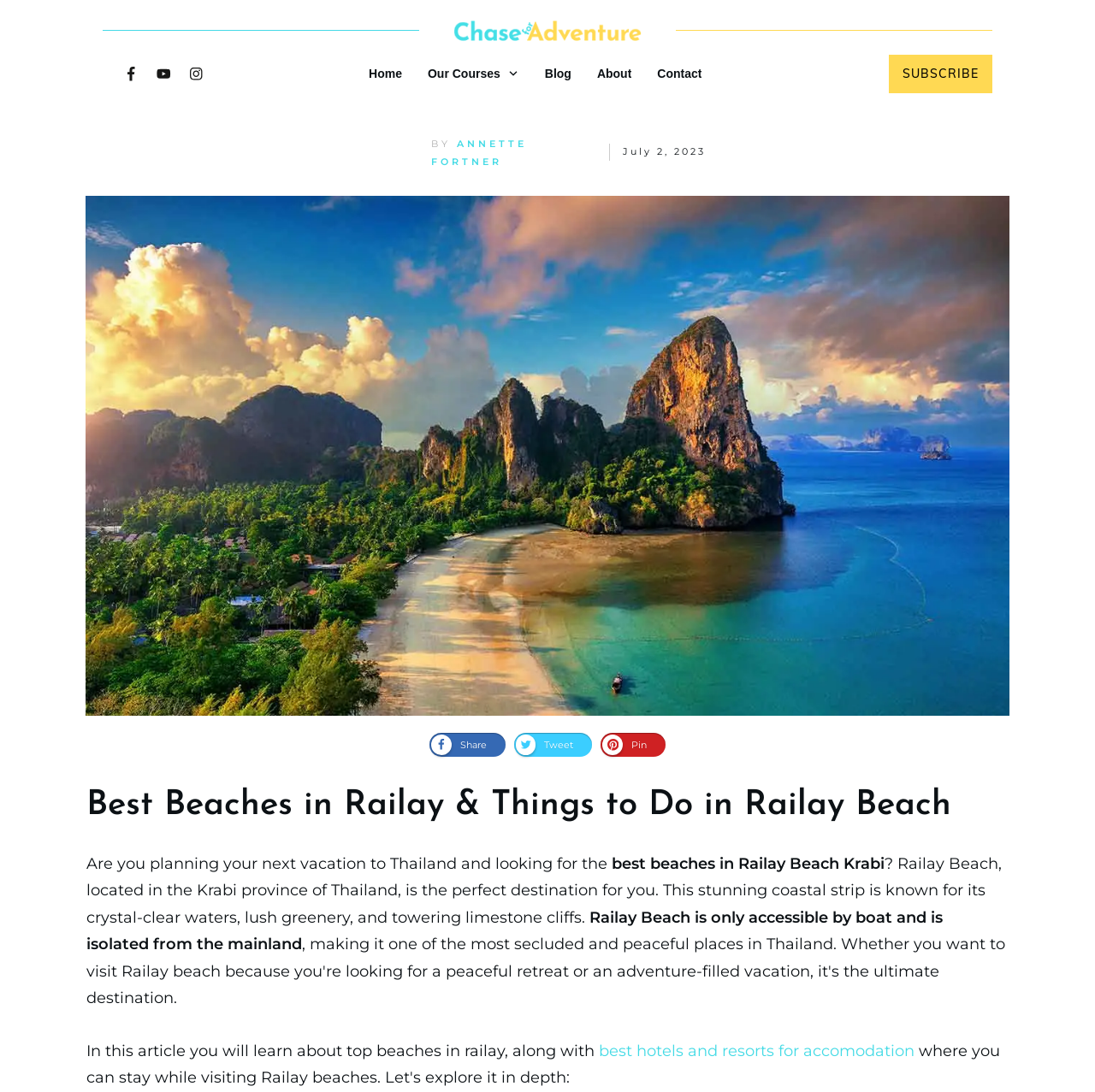Reply to the question with a single word or phrase:
What can you learn from this article?

Top beaches and hotels